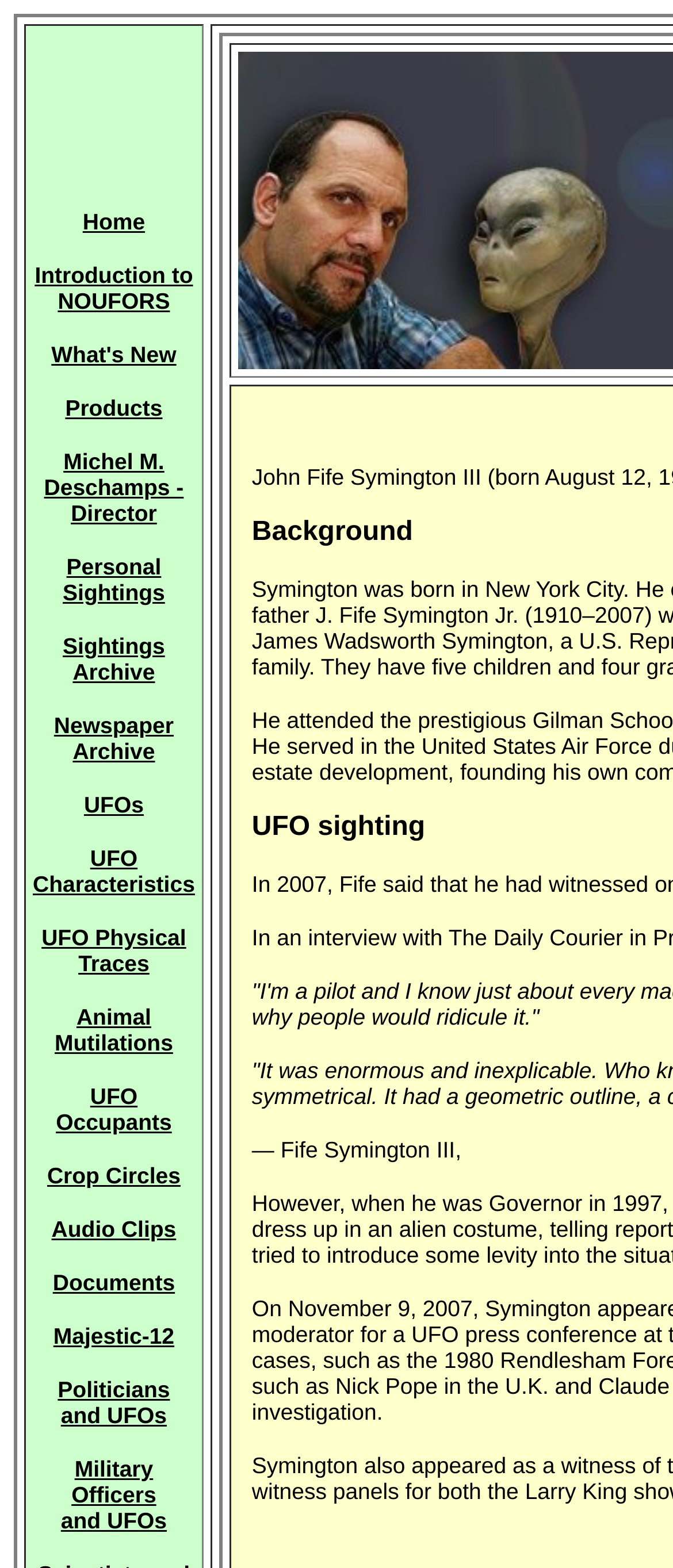Describe every aspect of the webpage in a detailed manner.

This webpage is about Fife Symington, and it appears to be a portal to various resources and information related to UFOs and extraterrestrial life. 

At the top, there are several links, including "Home", "Introduction to NOUFORS", "What's New", and "Products", which are positioned closely together, suggesting a navigation menu. 

Below these links, there are multiple sections of links, each containing several links related to specific topics. The first section has links to "Michel M. Deschamps - Director", "Personal Sightings", "Sightings Archive", and "Newspaper Archive", which seem to be related to personal experiences and archives of UFO sightings.

The next section has links to "UFOs", "UFO Characteristics", "UFO Physical Traces", "Animal Mutilations", and "UFO Occupants", which are all related to the study and characteristics of UFOs.

Further down, there are links to "Crop Circles", "Audio Clips", "Documents", "Majestic-12", "Politicians and UFOs", and "Military Officers and UFOs", which appear to be related to various aspects of the UFO phenomenon, including crop circles, audio evidence, and the involvement of politicians and military officers.

Overall, this webpage seems to be a comprehensive resource for those interested in UFOs and extraterrestrial life, with a wide range of topics and resources available.